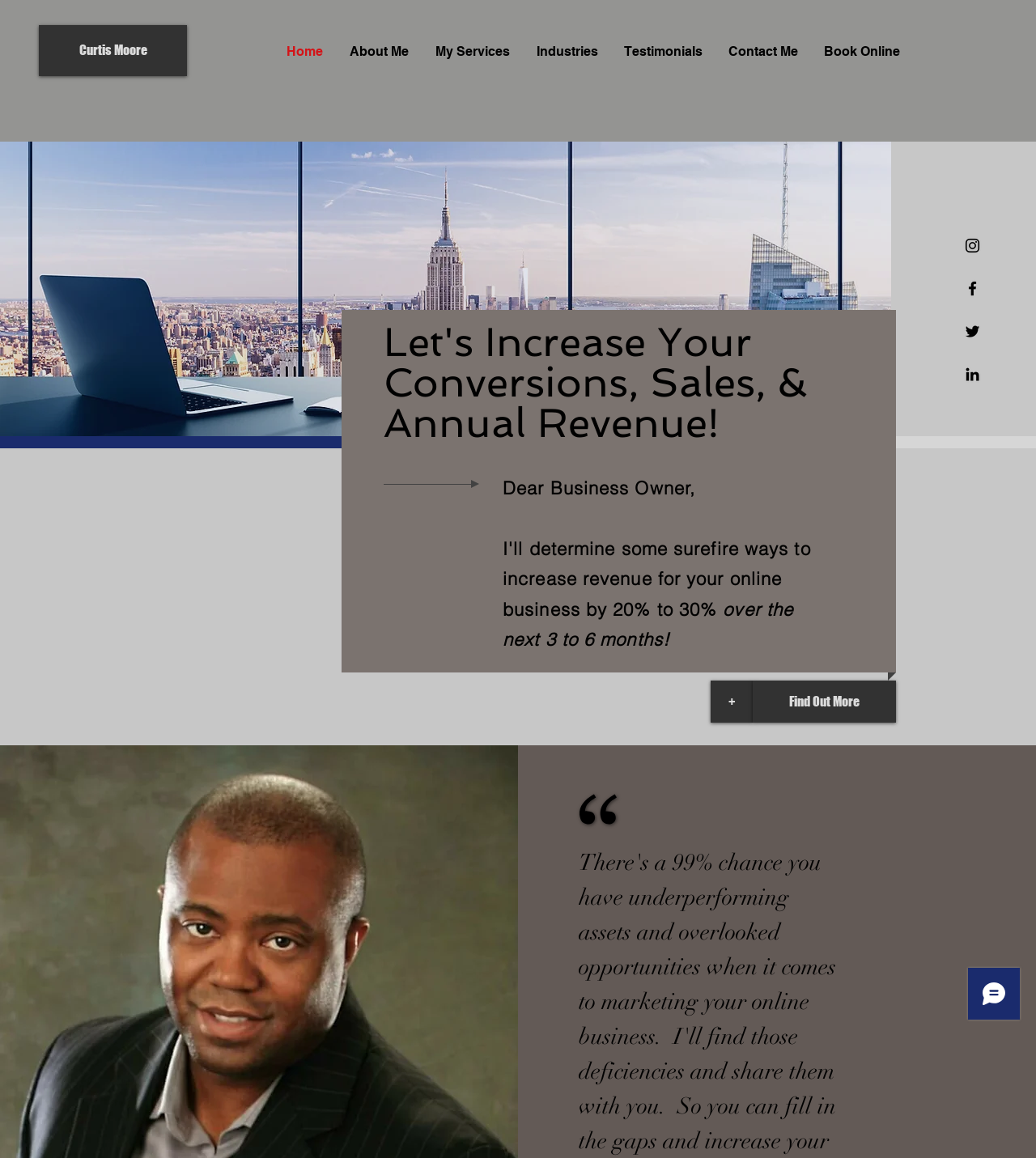Identify and provide the text content of the webpage's primary headline.

Let's Increase Your Conversions, Sales, & Annual Revenue!